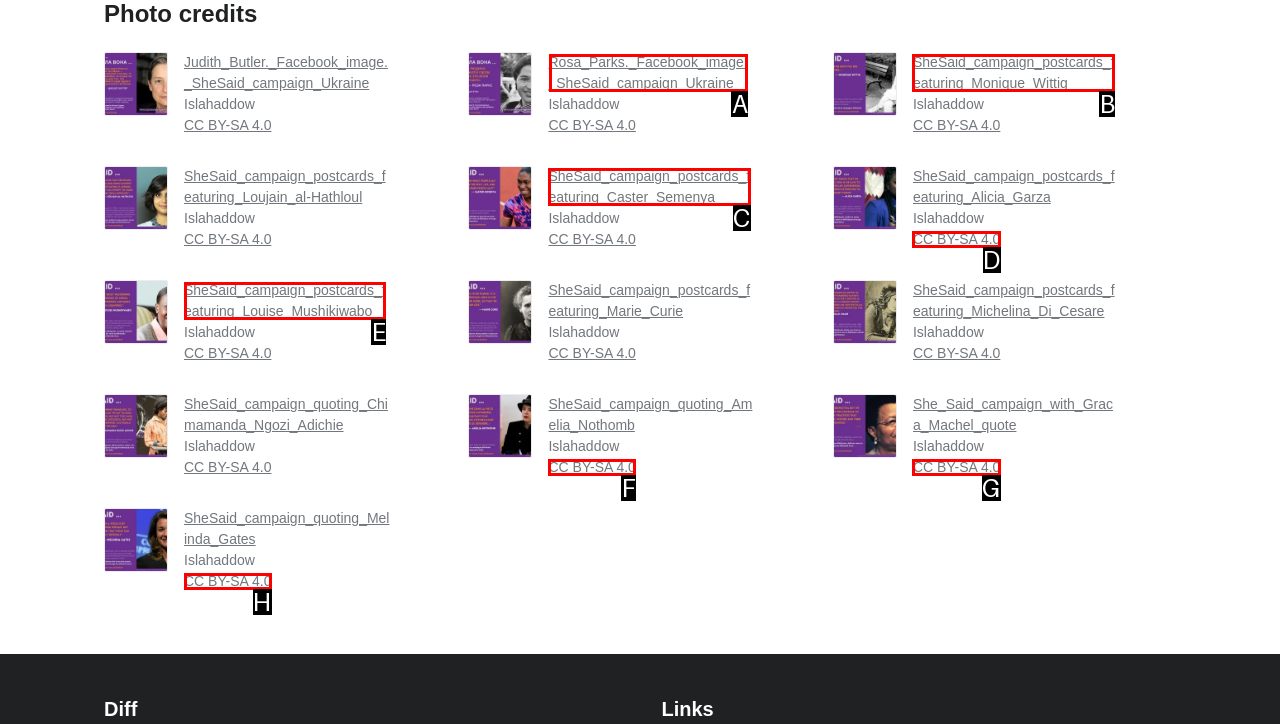From the options shown in the screenshot, tell me which lettered element I need to click to complete the task: Switch to Russian language.

None